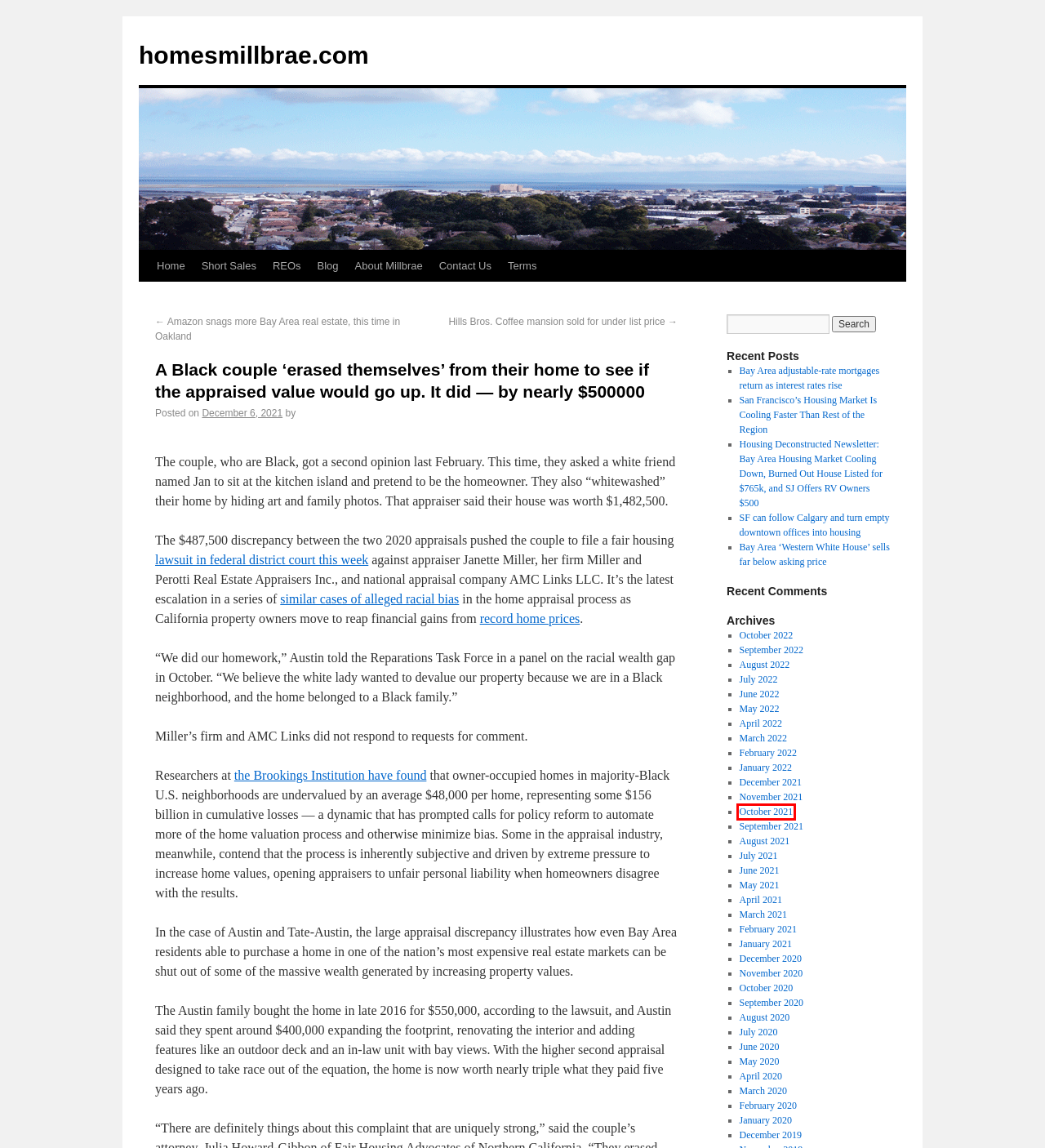Look at the given screenshot of a webpage with a red rectangle bounding box around a UI element. Pick the description that best matches the new webpage after clicking the element highlighted. The descriptions are:
A. Short Sales | homesmillbrae.com
B. 2020  September | homesmillbrae.com
C. 2021  March | homesmillbrae.com
D. 2022  June | homesmillbrae.com
E. Homes millbrae blog  | homesmillbrae.com
F. 2020  October | homesmillbrae.com
G. Terms of Service | homesmillbrae.com
H. 2021  October | homesmillbrae.com

H